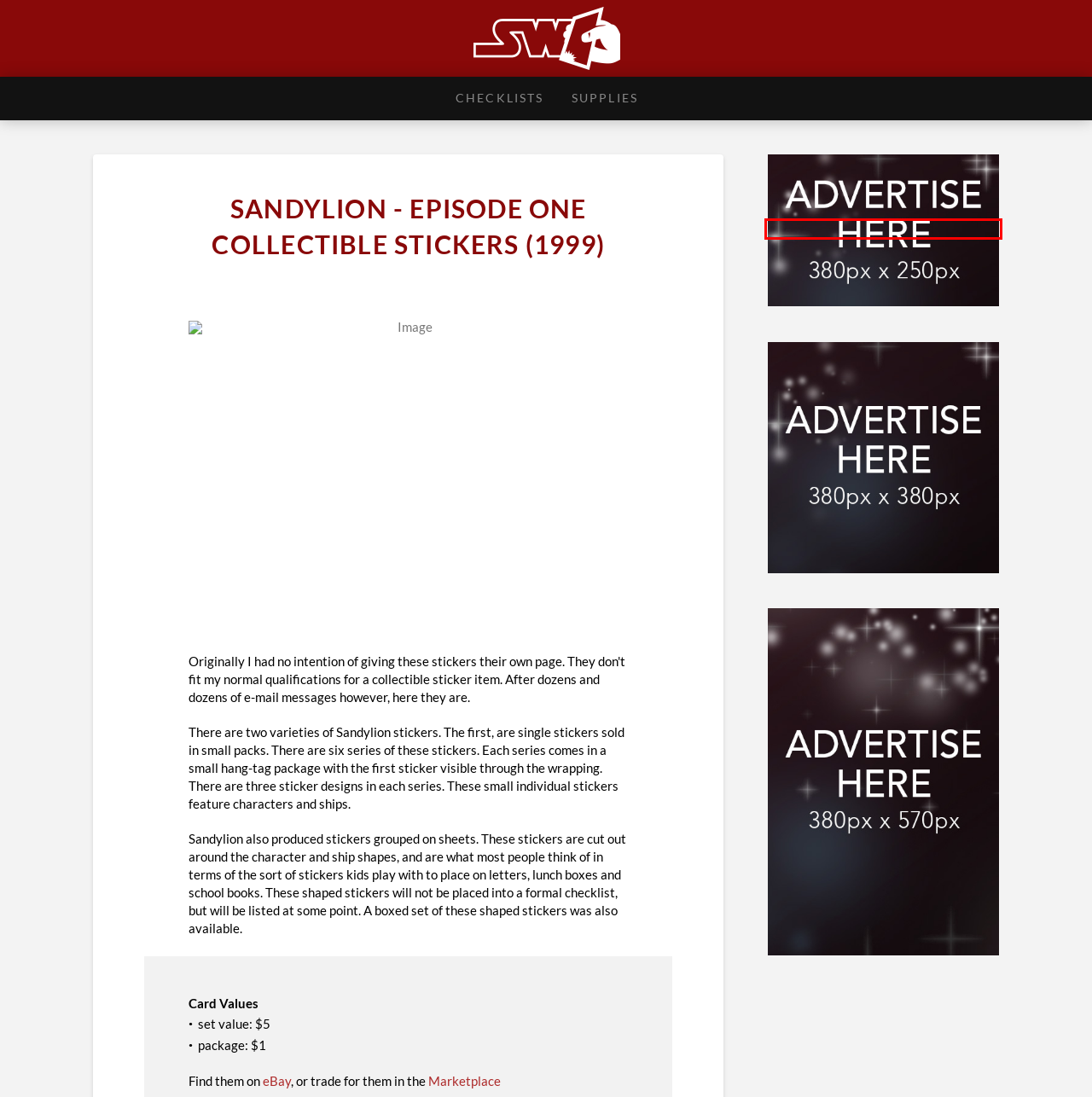Examine the screenshot of a webpage featuring a red bounding box and identify the best matching webpage description for the new page that results from clicking the element within the box. Here are the options:
A. Checklists - StarWarsCards.net
B. Tosche Station Supplies - StarWarsCards.net
C. Privacy - StarWarsCards.net
D. Contact - StarWarsCards.net
E. About - StarWarsCards.net
F. Star Wars Cards Trading & Community - StarWarsCards.net
G. Terms of Use - StarWarsCards.net
H. FAQ - StarWarsCards.net

D